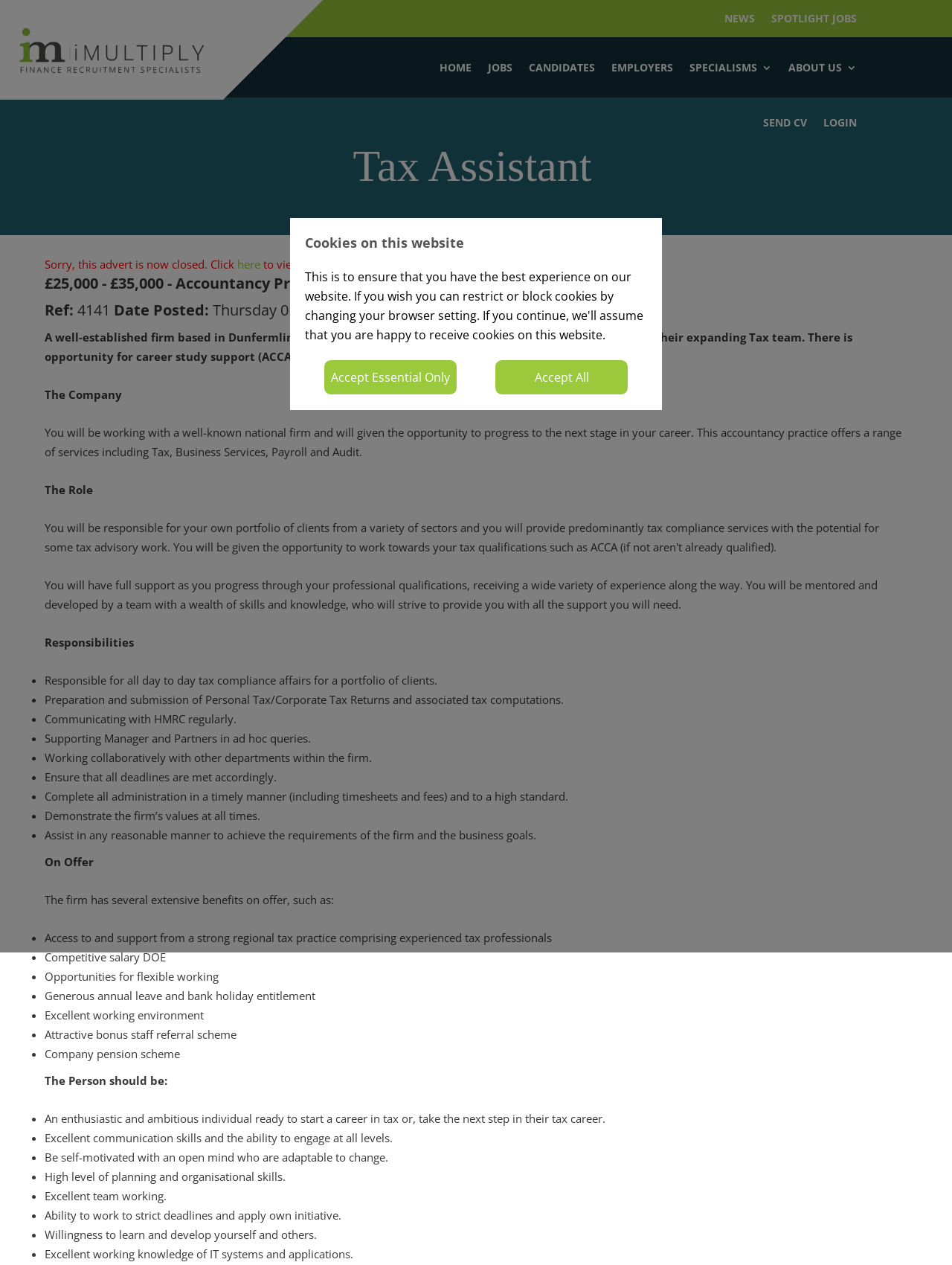Identify the bounding box for the UI element that is described as follows: "Send CV".

[0.802, 0.093, 0.848, 0.106]